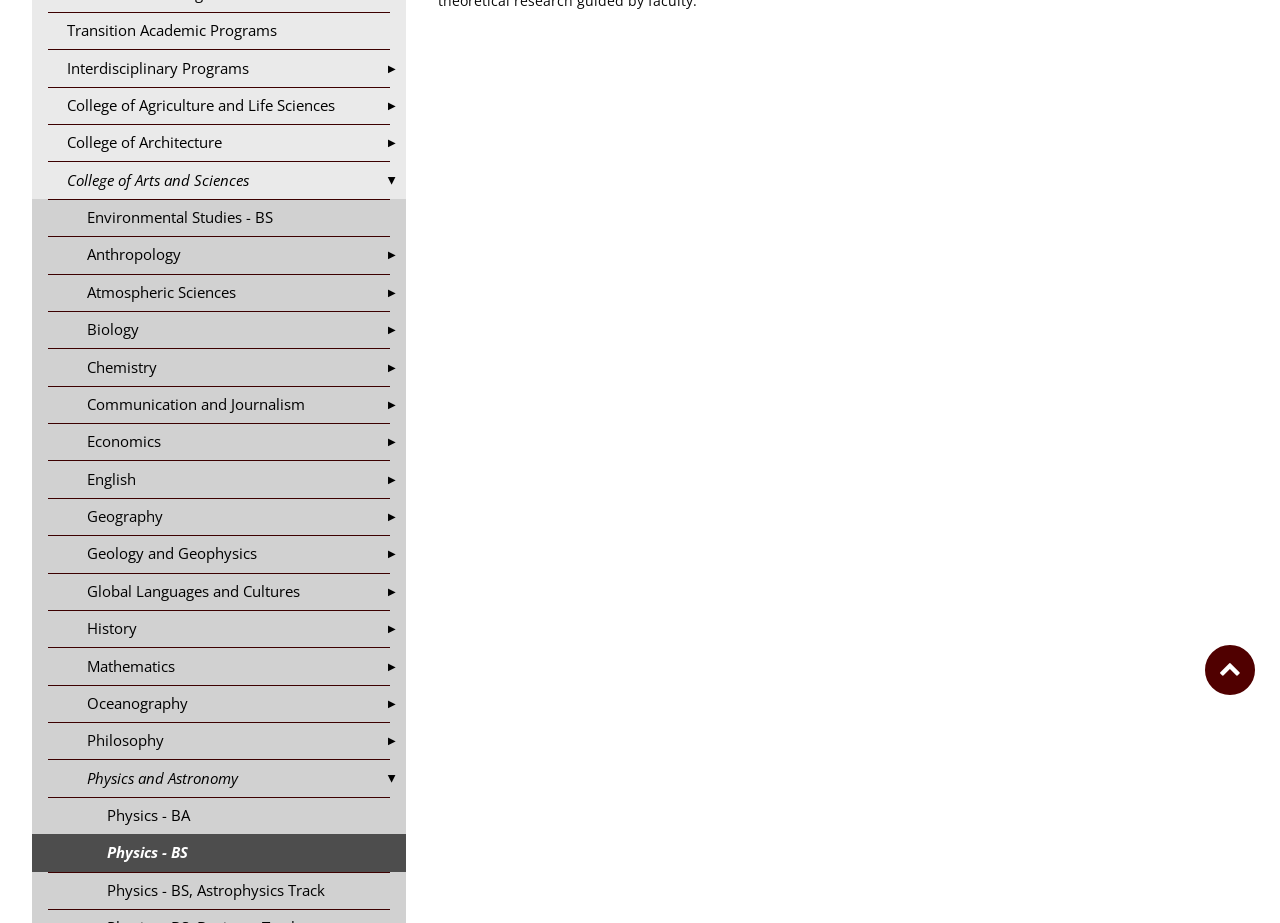Identify the bounding box for the described UI element: "College of Arts and Sciences".

[0.025, 0.175, 0.317, 0.215]